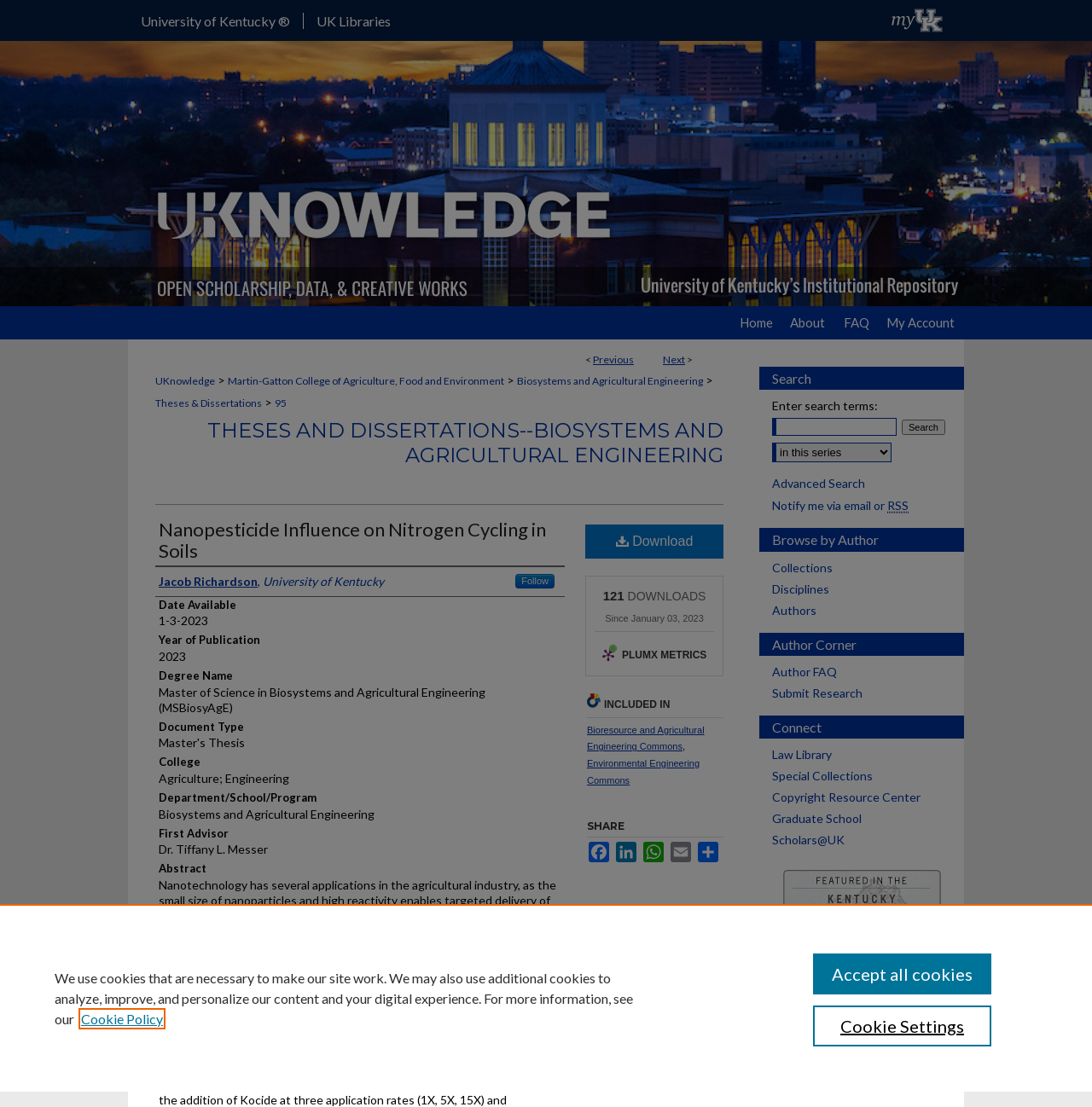Specify the bounding box coordinates of the area that needs to be clicked to achieve the following instruction: "Share on Facebook".

[0.538, 0.761, 0.559, 0.779]